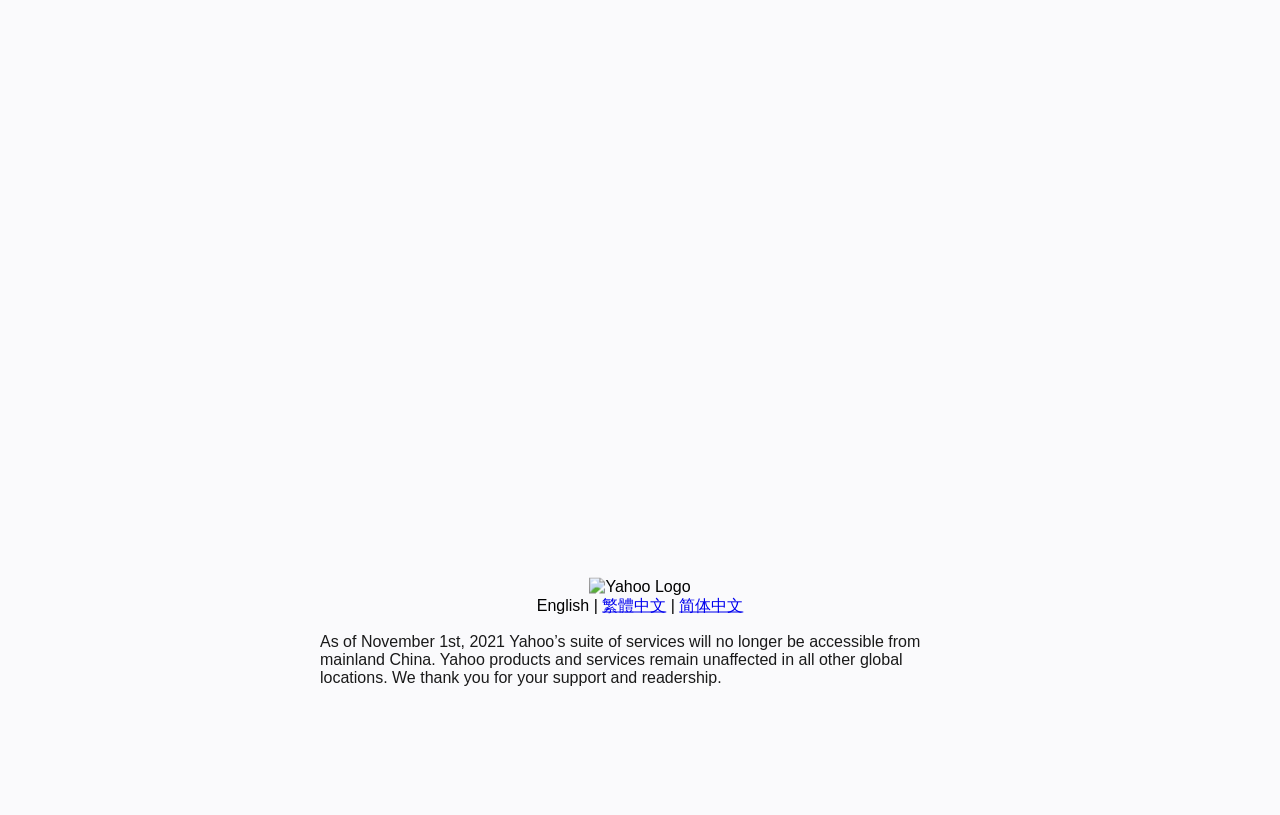Bounding box coordinates must be specified in the format (top-left x, top-left y, bottom-right x, bottom-right y). All values should be floating point numbers between 0 and 1. What are the bounding box coordinates of the UI element described as: 繁體中文

[0.47, 0.732, 0.52, 0.753]